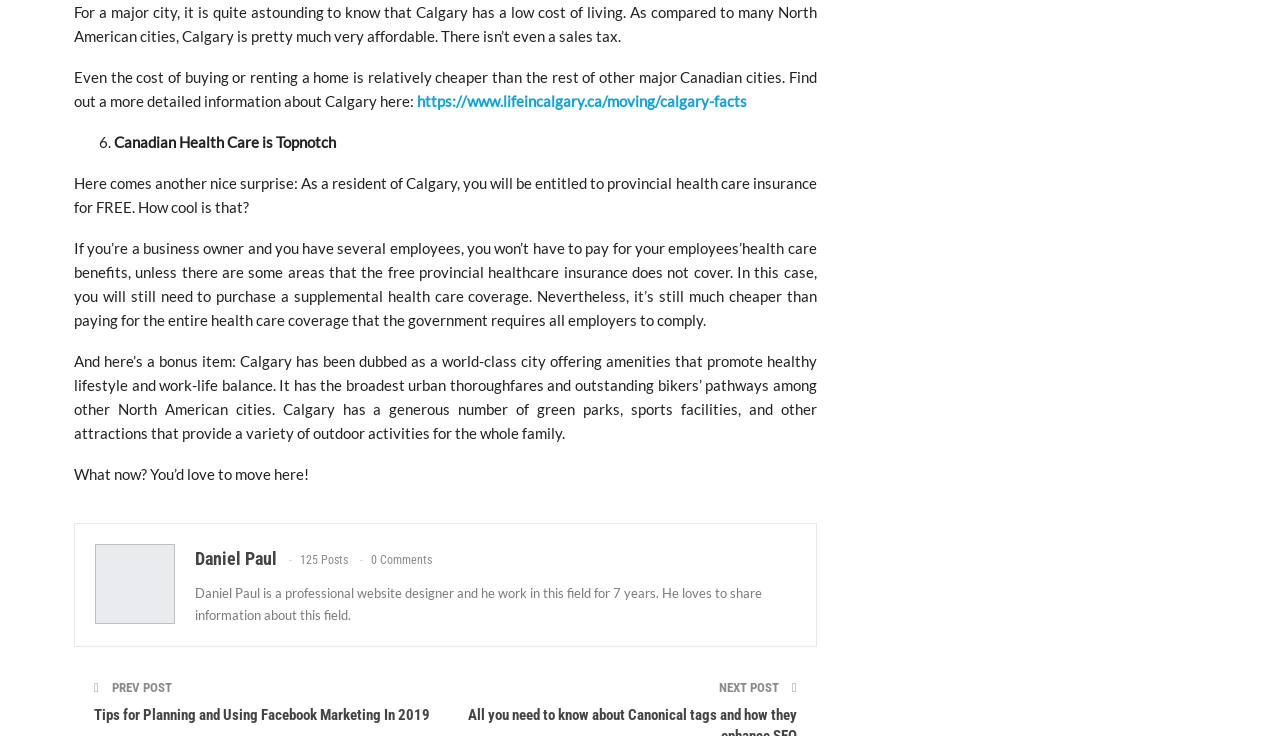Please specify the bounding box coordinates of the element that should be clicked to execute the given instruction: 'Read more about Calgary facts'. Ensure the coordinates are four float numbers between 0 and 1, expressed as [left, top, right, bottom].

[0.326, 0.125, 0.584, 0.149]